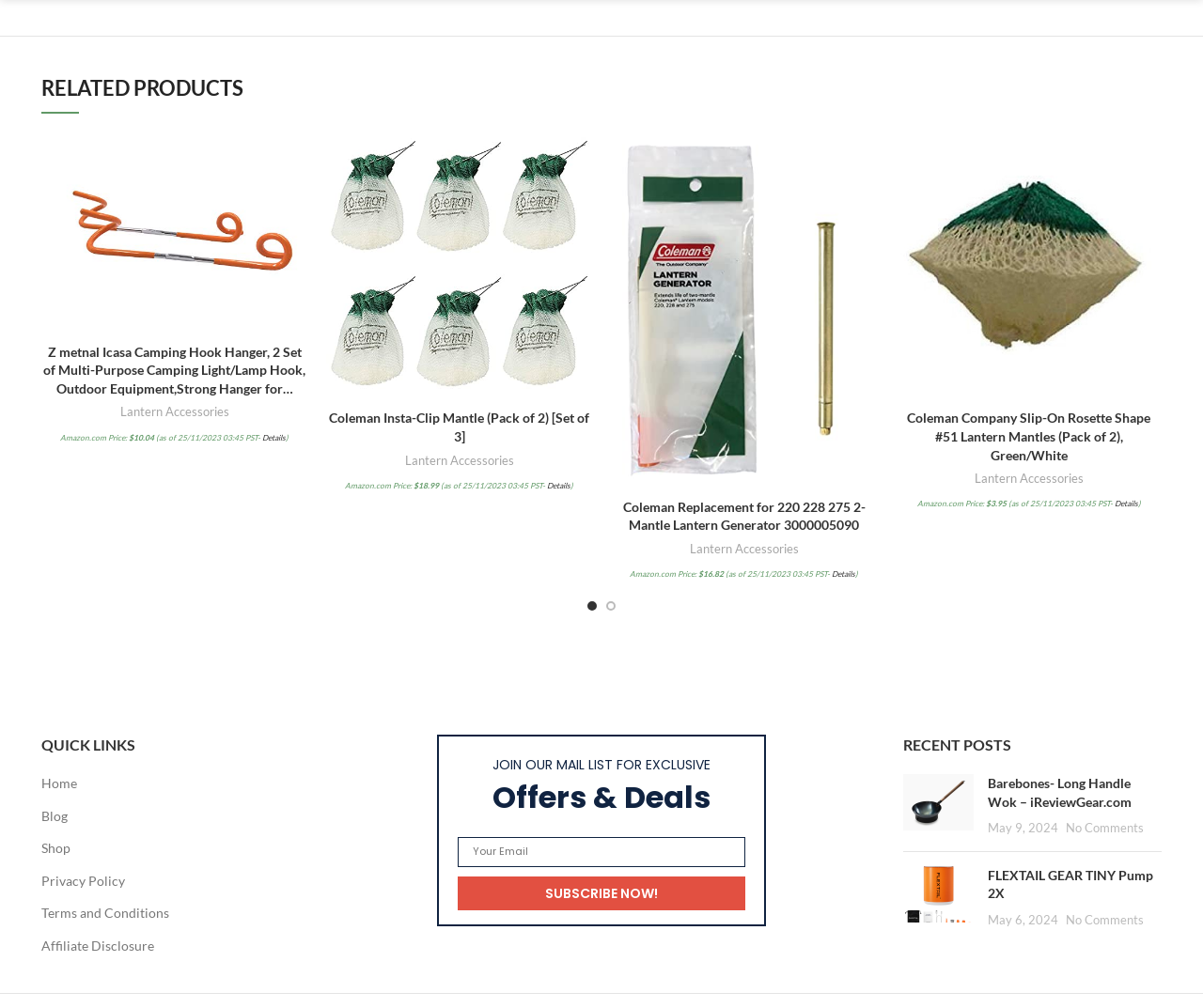What is the price of the Coleman Insta-Clip Mantle?
Refer to the image and provide a concise answer in one word or phrase.

$18.99